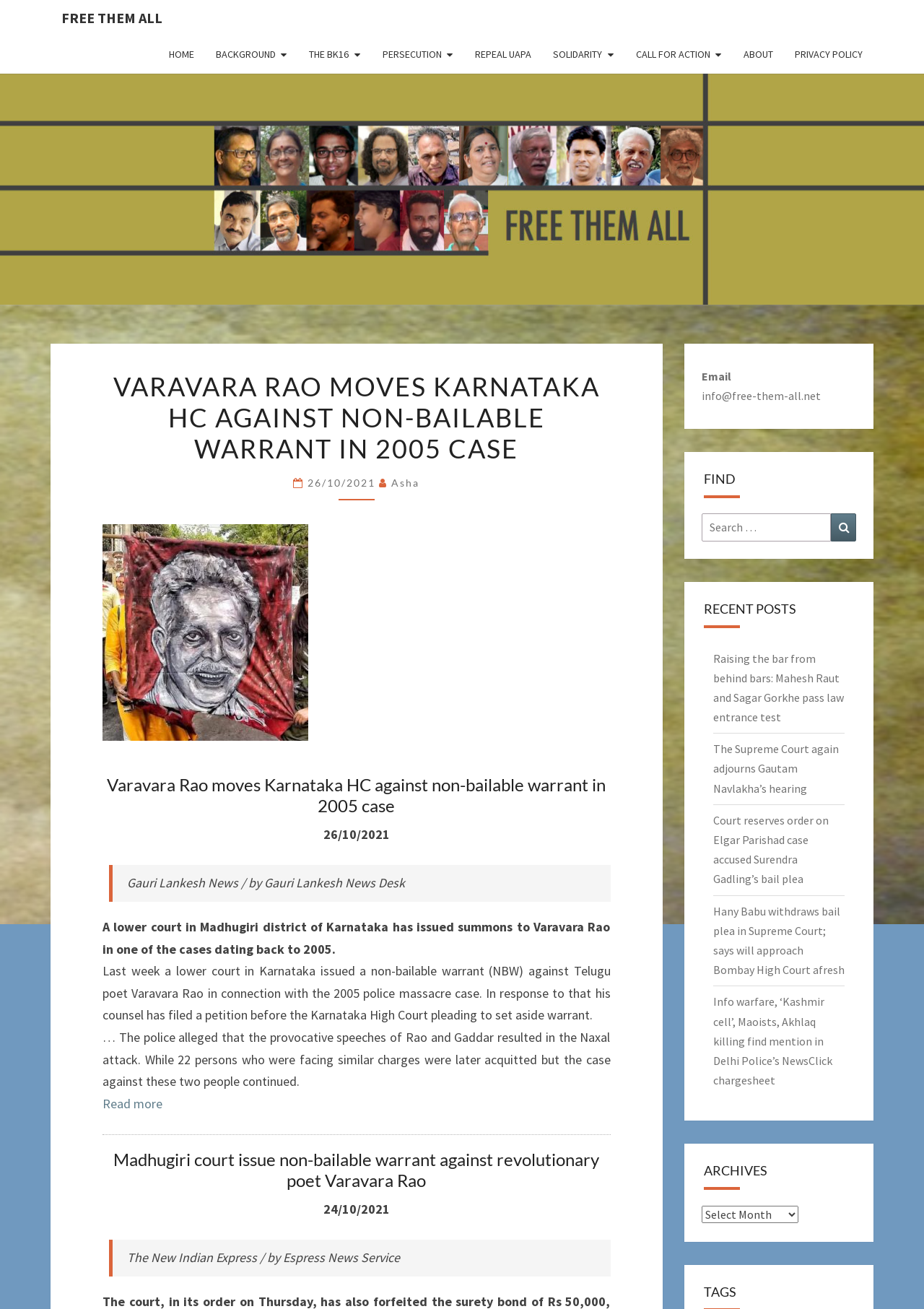Please locate the bounding box coordinates of the element that should be clicked to complete the given instruction: "Check recent posts".

[0.771, 0.497, 0.913, 0.553]